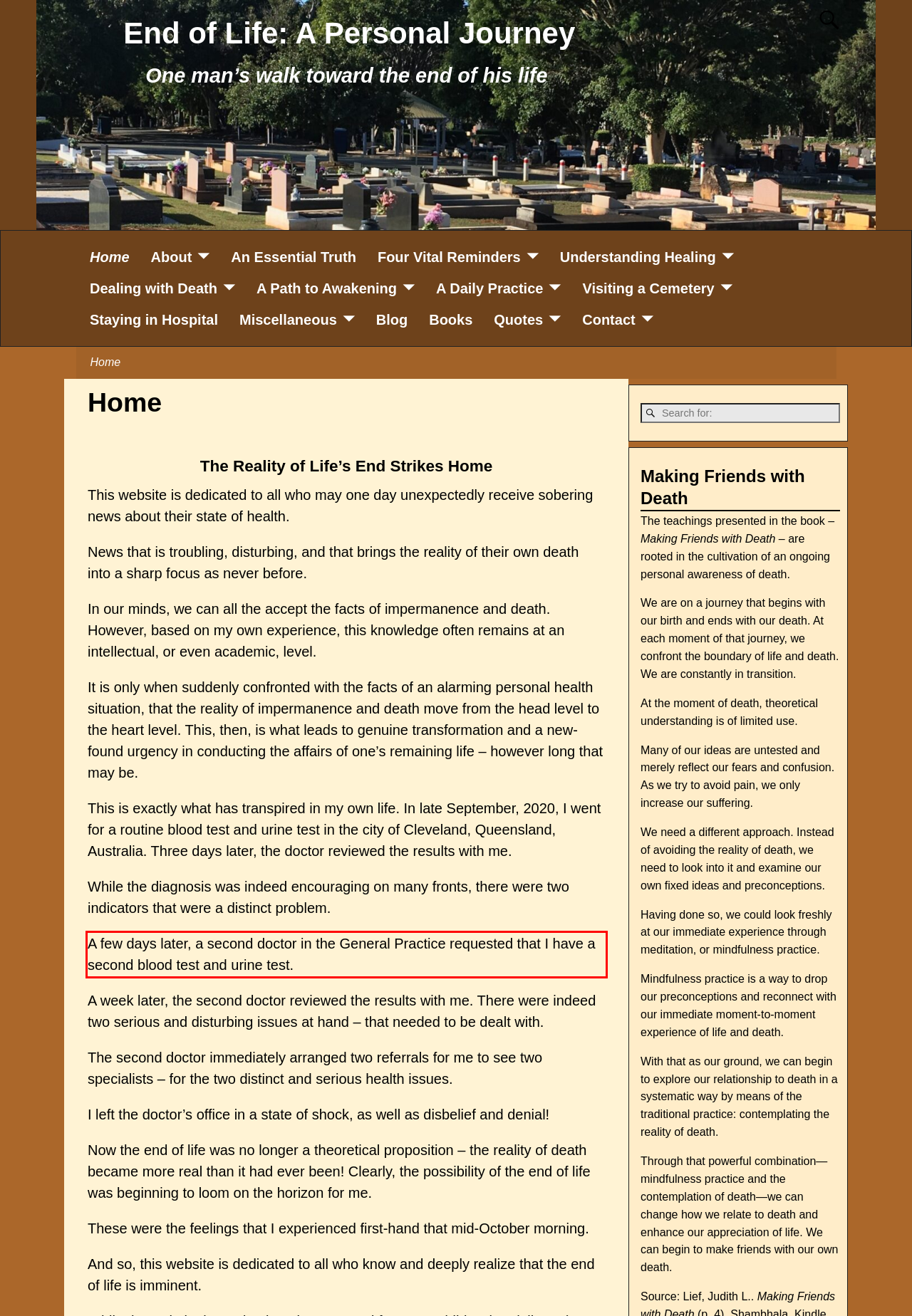Please identify and extract the text content from the UI element encased in a red bounding box on the provided webpage screenshot.

A few days later, a second doctor in the General Practice requested that I have a second blood test and urine test.